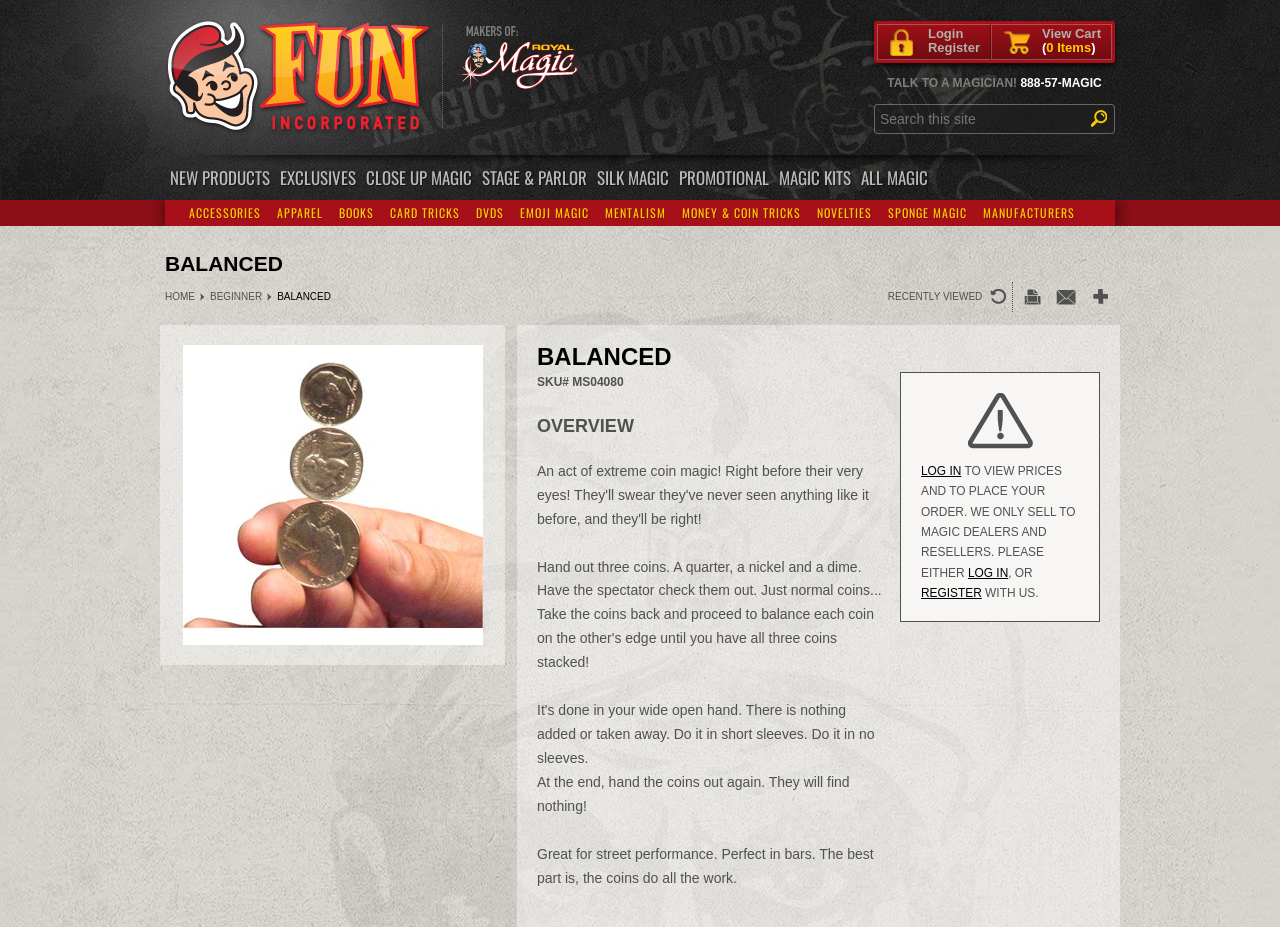Determine the bounding box coordinates of the clickable region to follow the instruction: "Talk to a magician".

[0.693, 0.082, 0.797, 0.097]